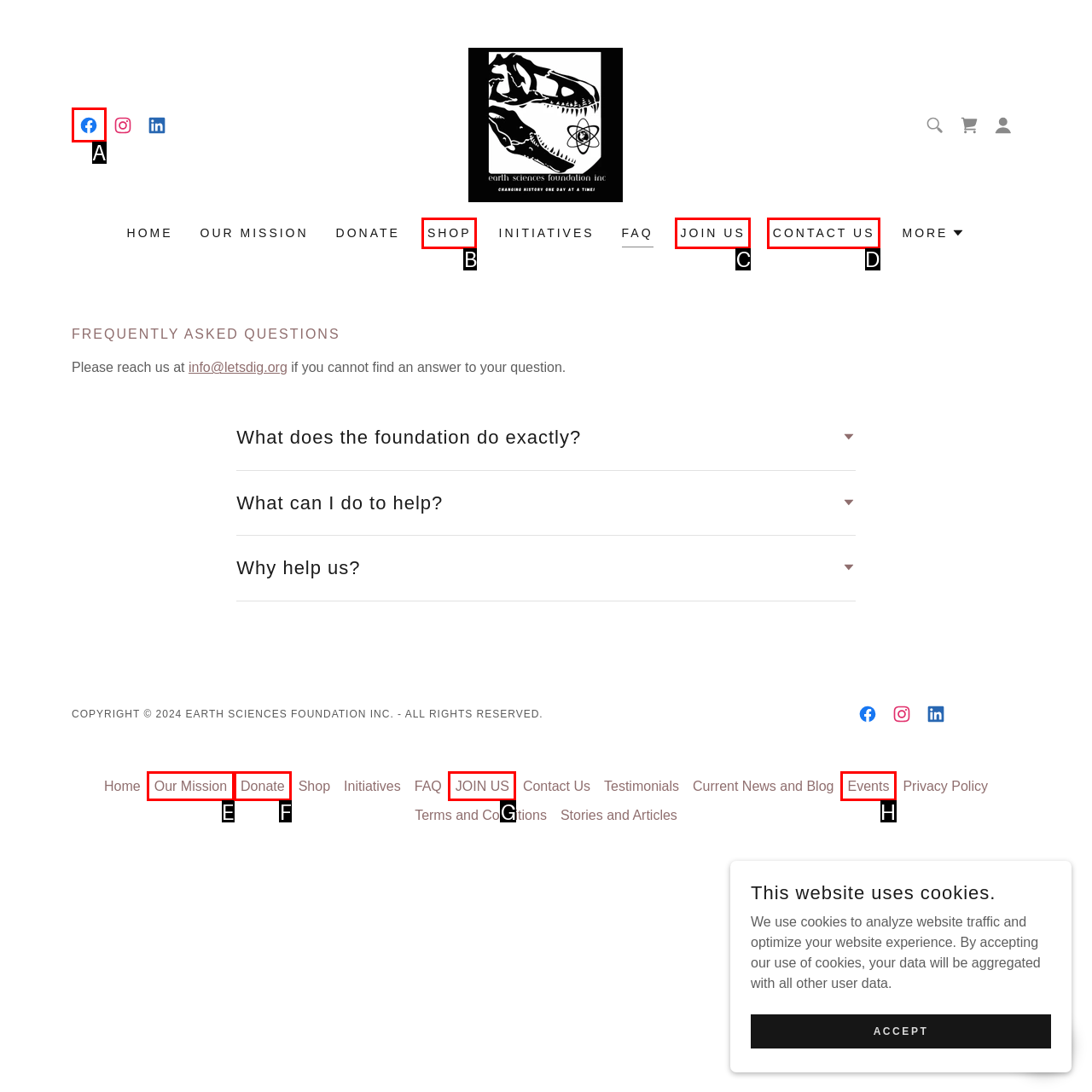Decide which letter you need to select to fulfill the task: Click the Facebook link
Answer with the letter that matches the correct option directly.

A